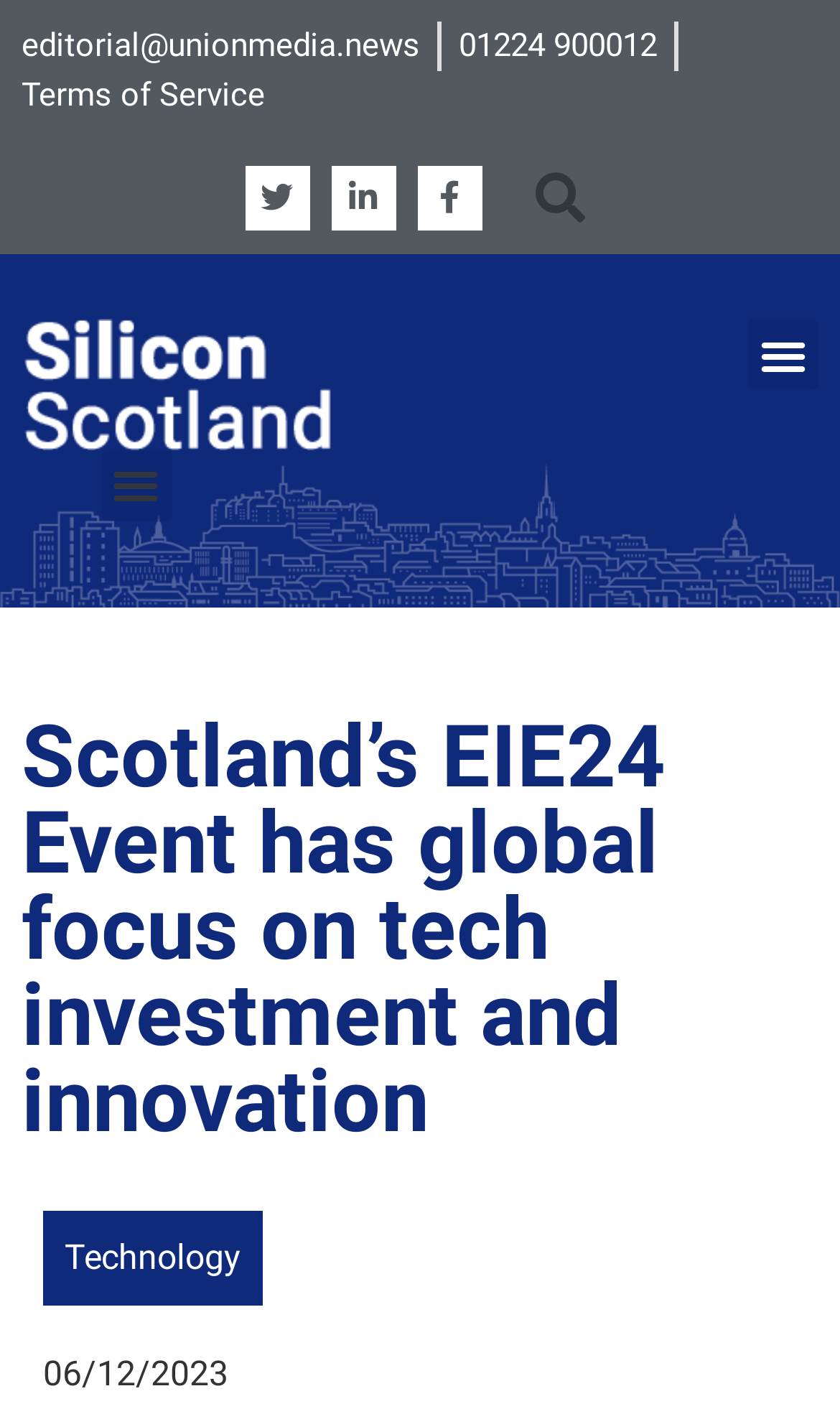Answer briefly with one word or phrase:
Is the menu toggle button expanded?

False